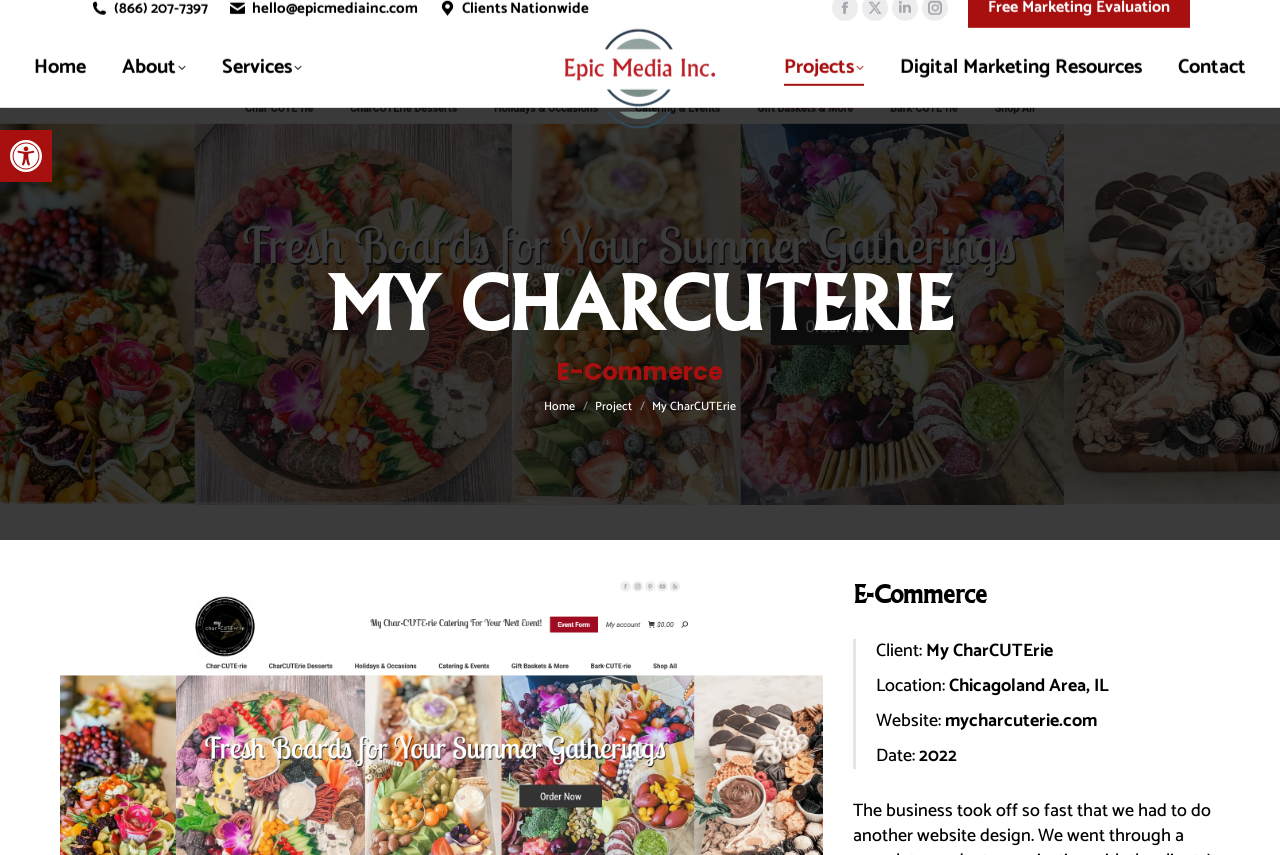What is the year the project was completed?
Look at the image and answer the question using a single word or phrase.

2022